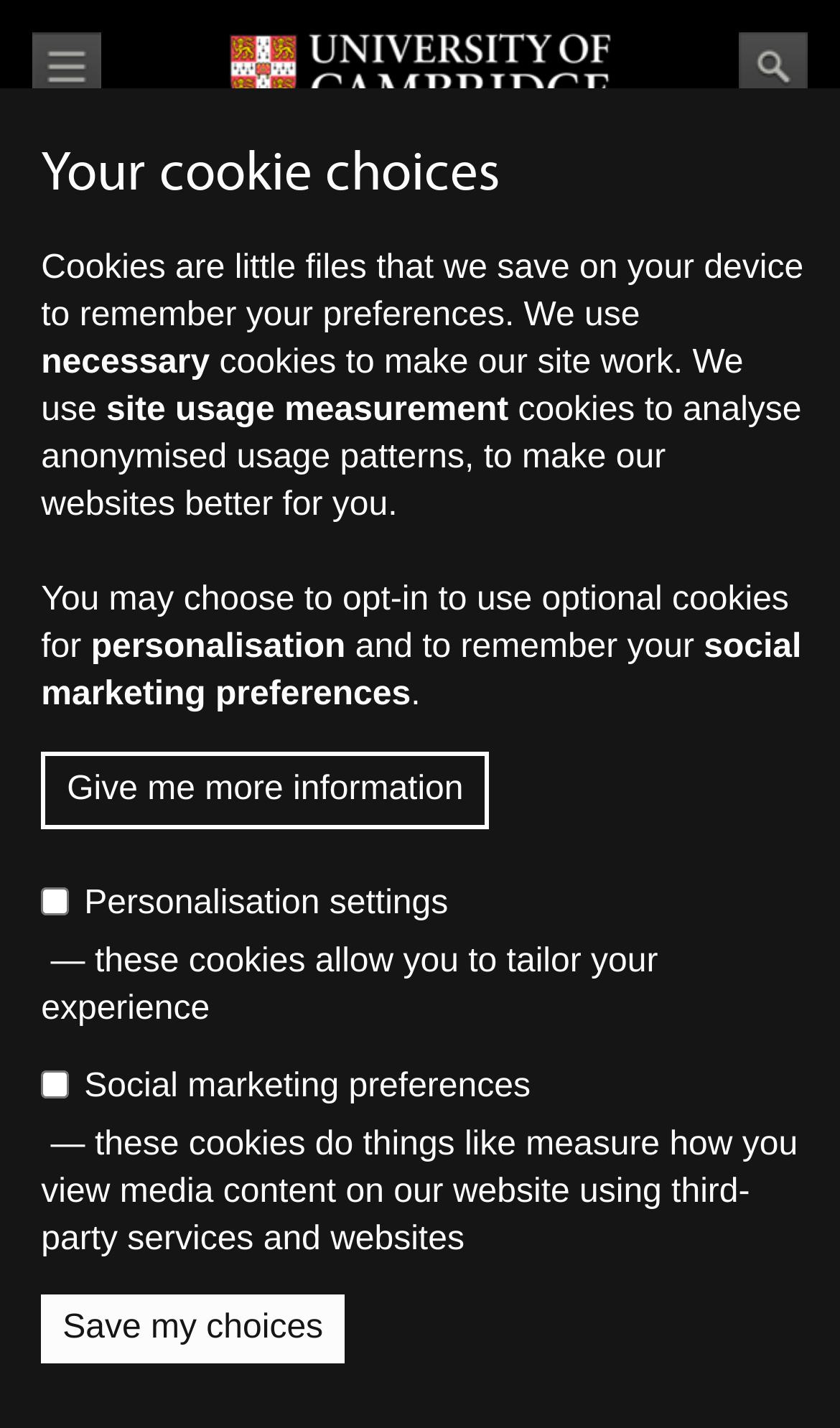Give a one-word or phrase response to the following question: What is the purpose of necessary cookies?

Make site work